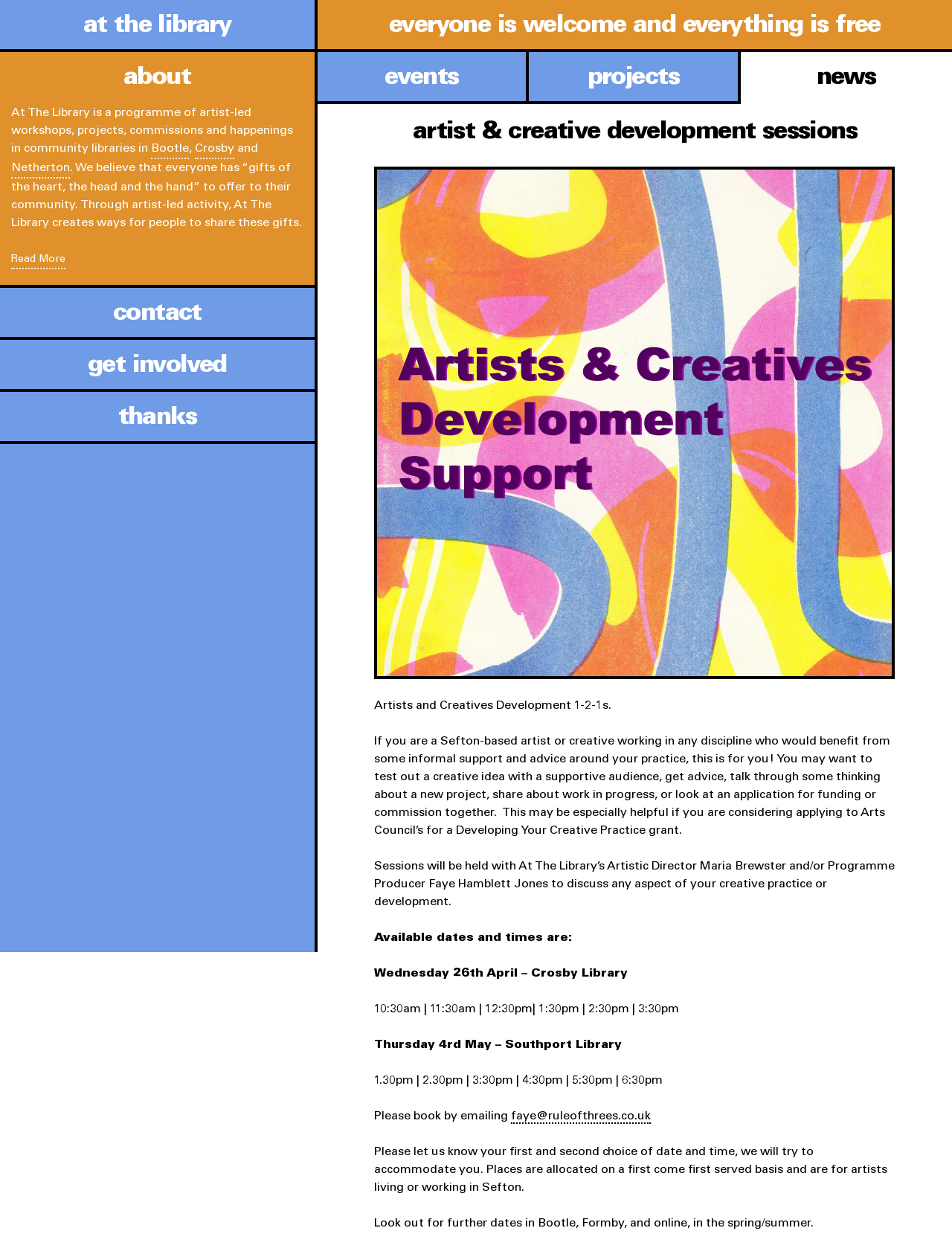Write an extensive caption that covers every aspect of the webpage.

This webpage is about "Artist & Creative Development Sessions" at the library. At the top, there is a link to "at the library" and a statement "everyone is welcome and everything is free." Below this, there are three links to "events", "projects", and "news".

The main content of the page is divided into sections. The first section describes the artist and creative development sessions, which are one-to-one meetings with the library's artistic director or program producer to discuss creative practices or development. These sessions are available on specific dates and times at Crosby Library and Southport Library.

The second section is about "At The Library", a program of artist-led workshops, projects, commissions, and happenings in community libraries in Sefton. This section describes the program's goals and achievements, including creating a new civic and cultural role for Sefton's libraries.

The third section is about contacting "At The Library", with links to Bootle Library, Netherton Library, and Crosby Library, as well as email, Twitter, Instagram, and Facebook links.

The fourth section is about getting involved with "At The Library", encouraging visitors to contact them or pop into one of the libraries to find out more. It also mentions that everyone is welcome to attend events and share their ideas and feedback.

Finally, there is a section thanking supporters, including Arts Council England, with an image of their logo.